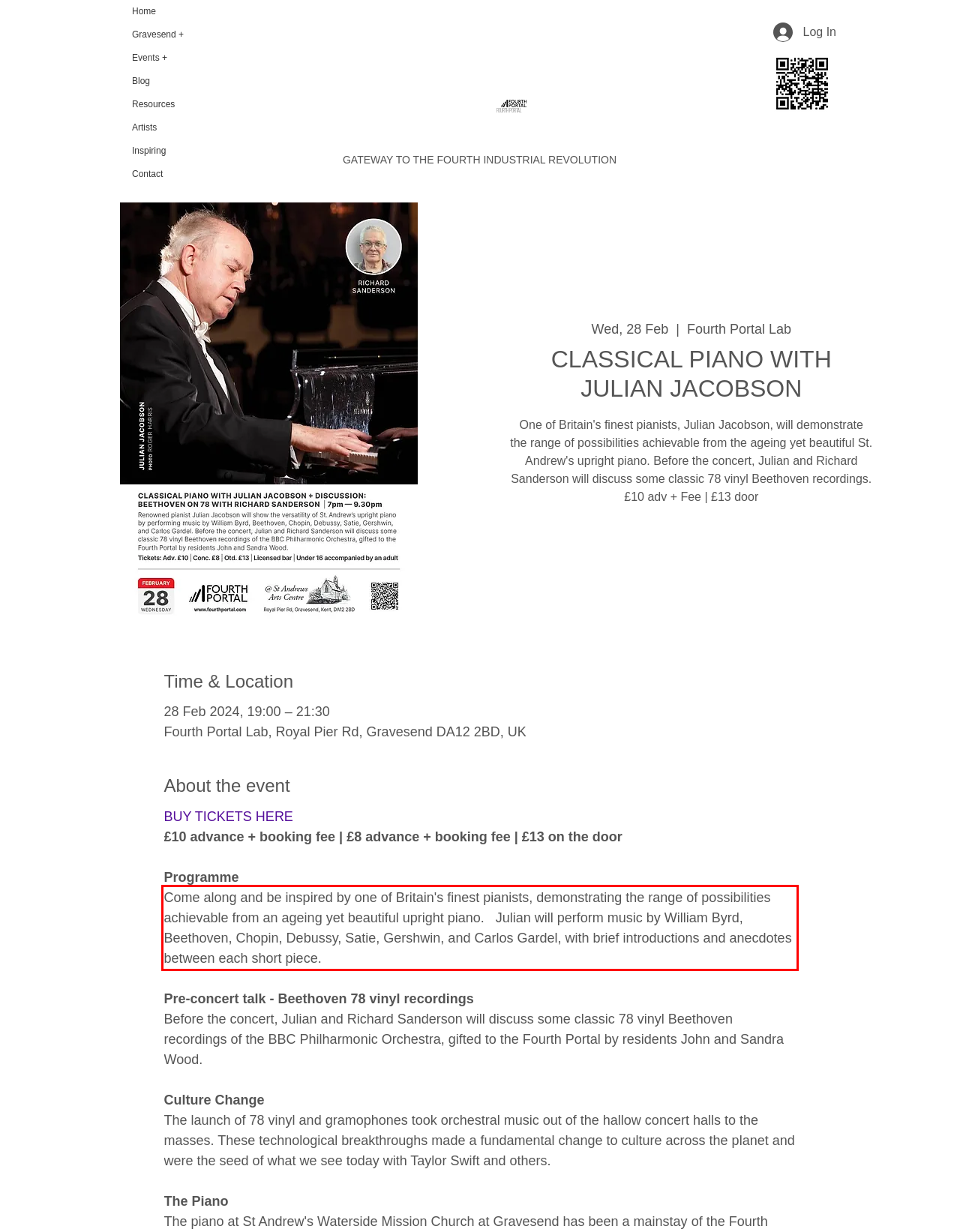You have a screenshot of a webpage with a UI element highlighted by a red bounding box. Use OCR to obtain the text within this highlighted area.

Come along and be inspired by one of Britain's finest pianists, demonstrating the range of possibilities achievable from an ageing yet beautiful upright piano. Julian will perform music by William Byrd, Beethoven, Chopin, Debussy, Satie, Gershwin, and Carlos Gardel, with brief introductions and anecdotes between each short piece.